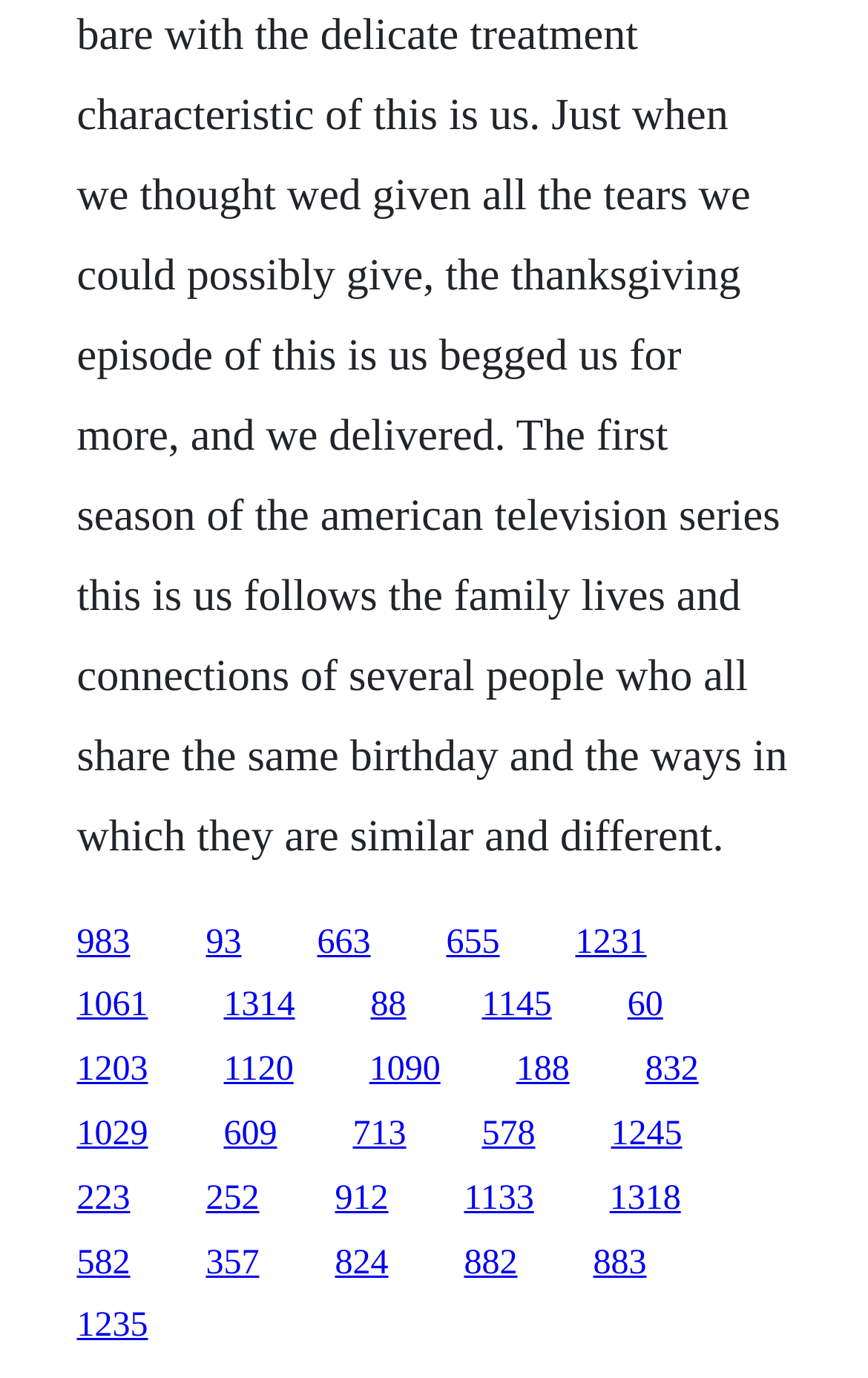Identify the bounding box for the given UI element using the description provided. Coordinates should be in the format (top-left x, top-left y, bottom-right x, bottom-right y) and must be between 0 and 1. Here is the description: (comments)

None